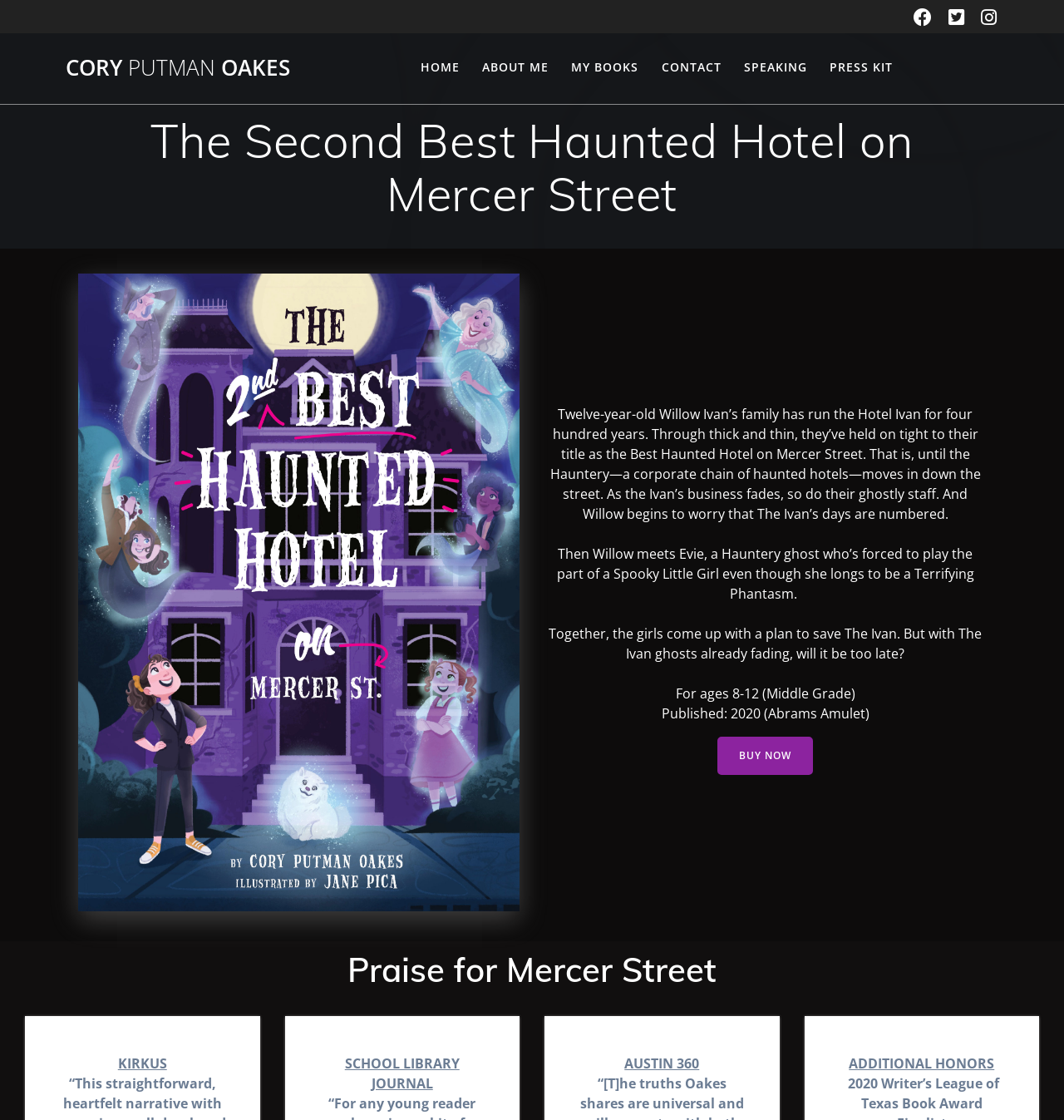What is the age range for the book?
Can you give a detailed and elaborate answer to the question?

The age range for the book is mentioned at the bottom of the page, which is 'For ages 8-12 (Middle Grade)'. This indicates that the book is intended for readers in the middle grade age range.